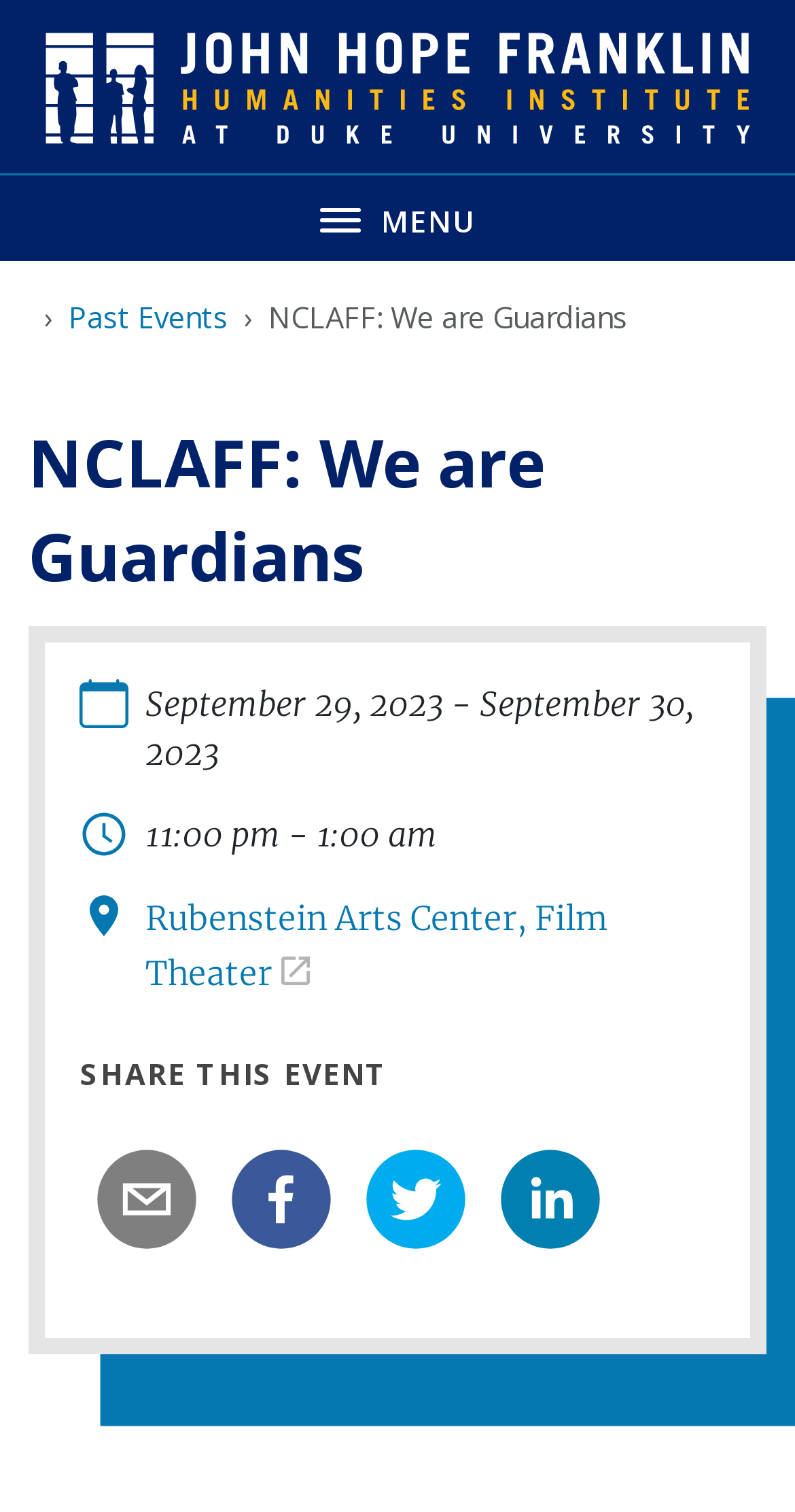Locate the bounding box coordinates of the element that should be clicked to execute the following instruction: "Click the email button".

[0.121, 0.76, 0.249, 0.827]